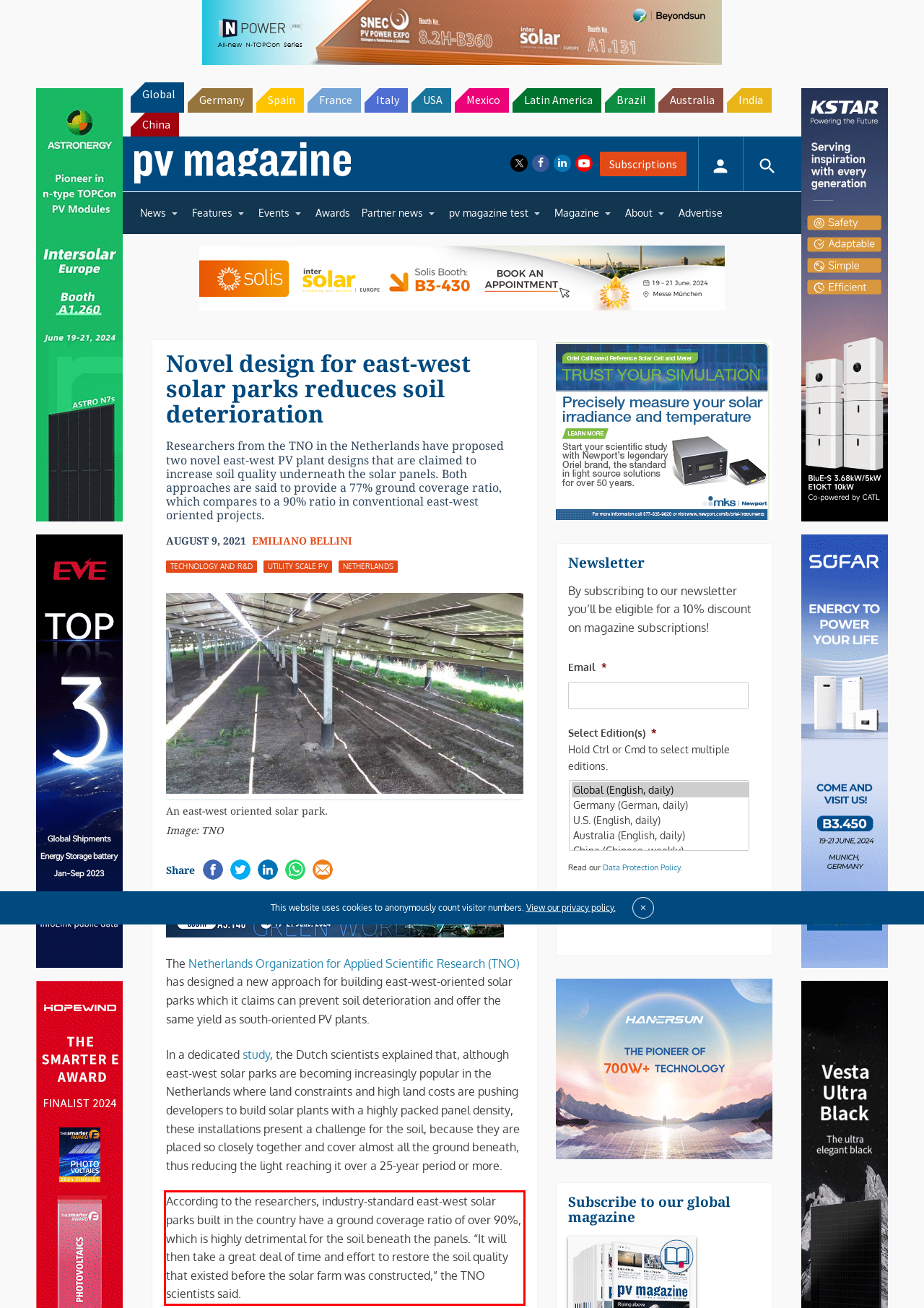Given a screenshot of a webpage containing a red bounding box, perform OCR on the text within this red bounding box and provide the text content.

According to the researchers, industry-standard east-west solar parks built in the country have a ground coverage ratio of over 90%, which is highly detrimental for the soil beneath the panels. “It will then take a great deal of time and effort to restore the soil quality that existed before the solar farm was constructed,” the TNO scientists said.